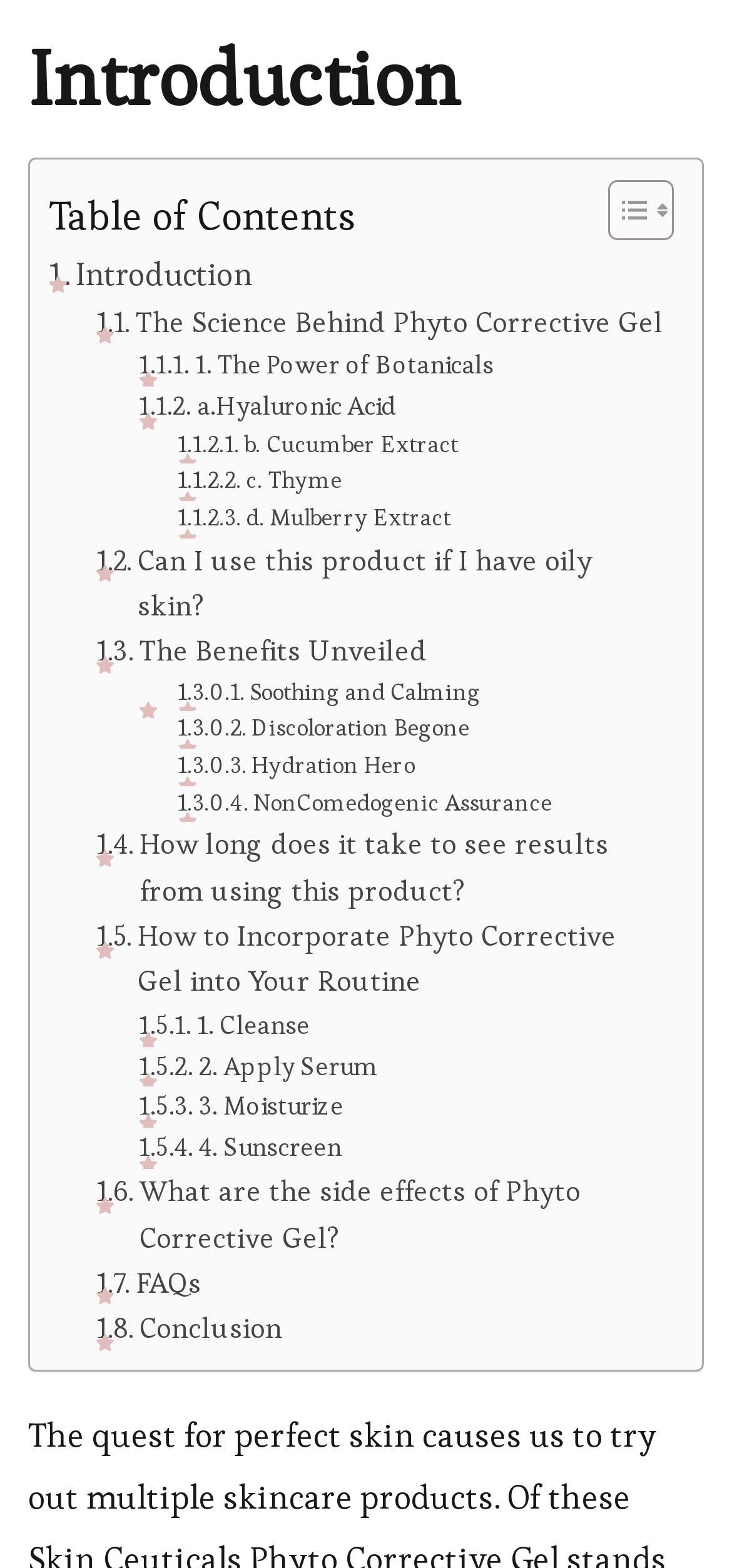Please identify the bounding box coordinates of the clickable area that will fulfill the following instruction: "Toggle Table of Content". The coordinates should be in the format of four float numbers between 0 and 1, i.e., [left, top, right, bottom].

[0.792, 0.114, 0.908, 0.155]